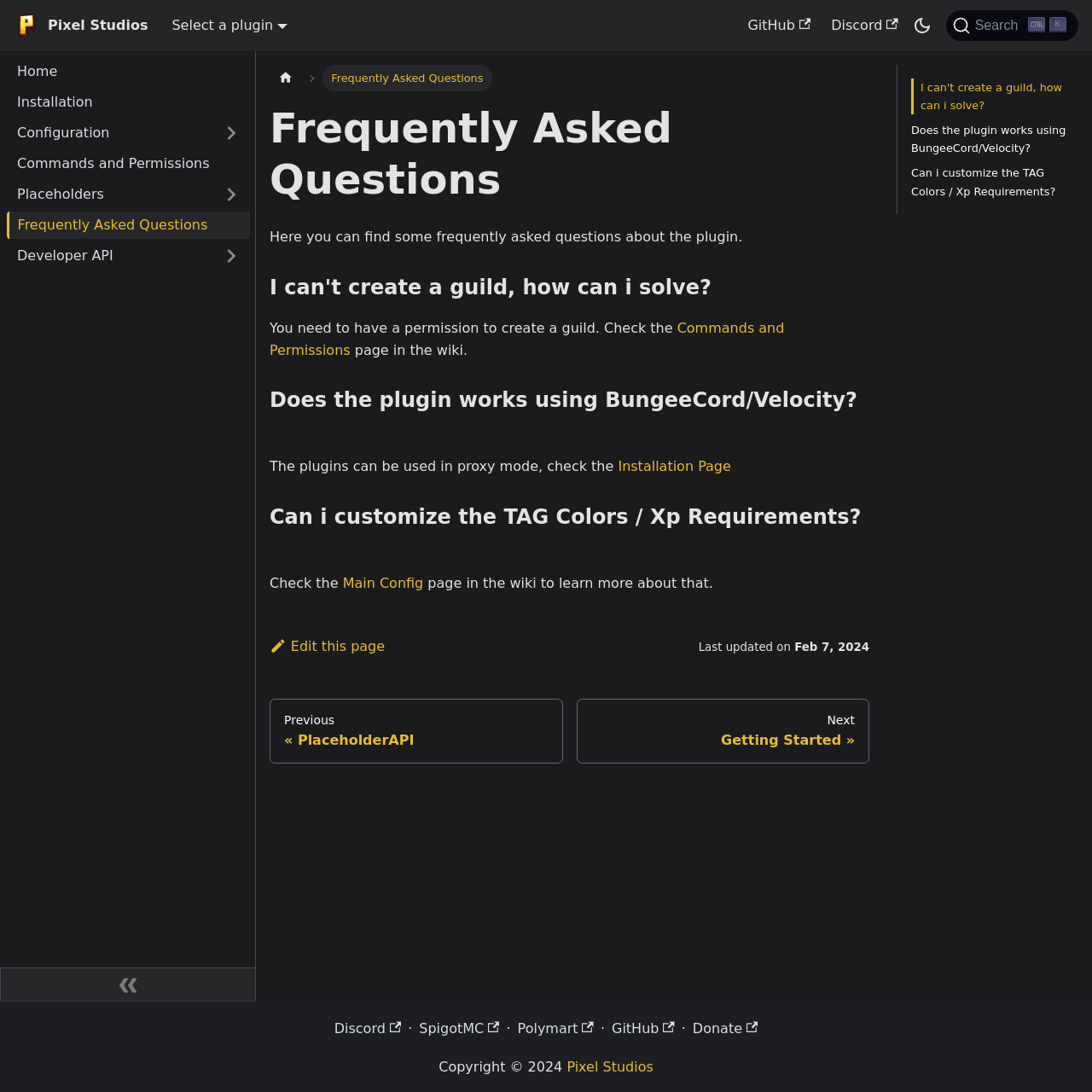Analyze the image and deliver a detailed answer to the question: What is the name of the plugin?

The webpage does not explicitly mention the name of the plugin. However, based on the logo and the links to GitHub and Discord, it can be inferred that the plugin is related to Pixel Studios.